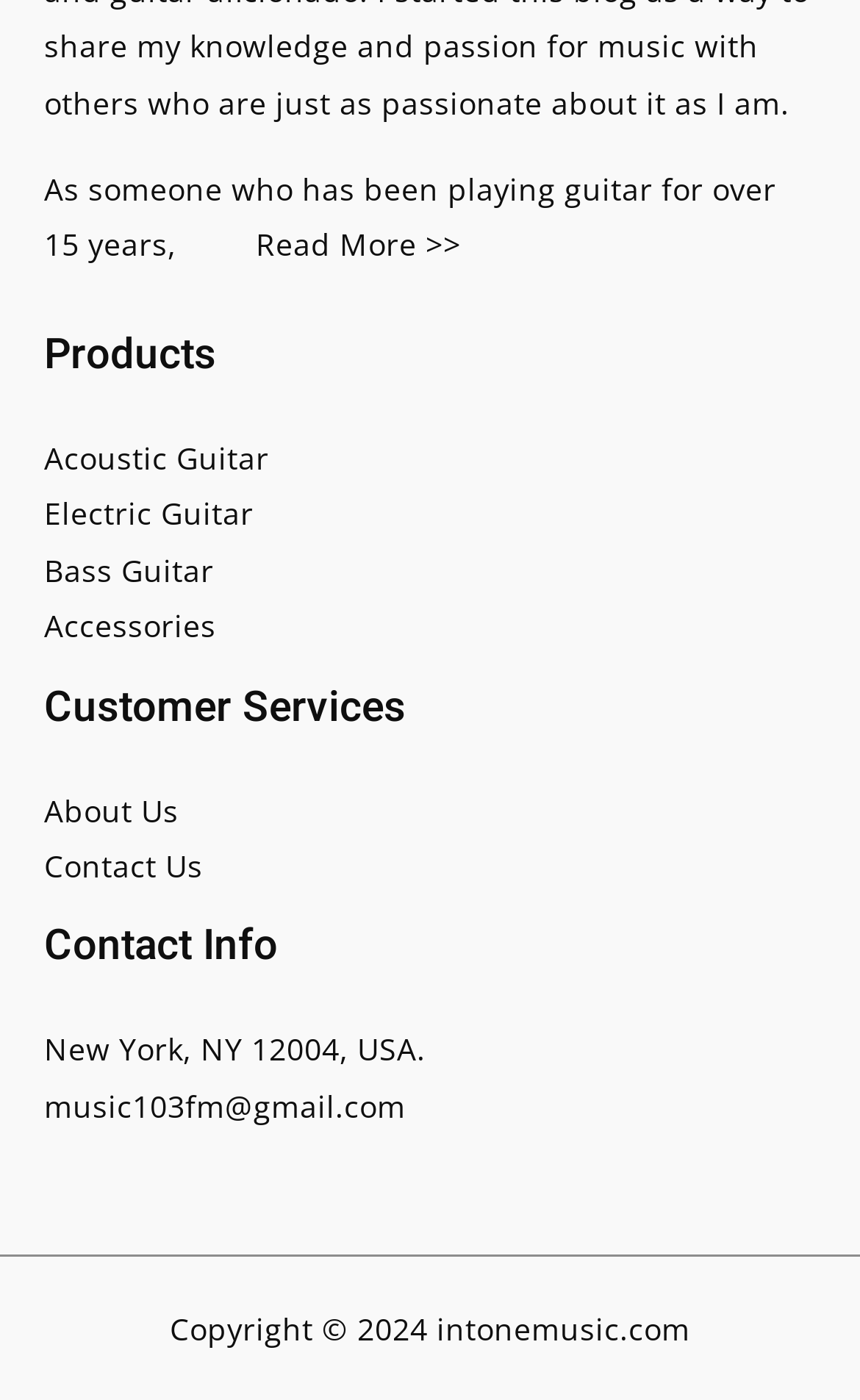Please analyze the image and provide a thorough answer to the question:
What types of guitars are available?

The webpage has a 'Products' section which contains links to 'Acoustic Guitar', 'Electric Guitar', and 'Bass Guitar', suggesting that these types of guitars are available on the website.